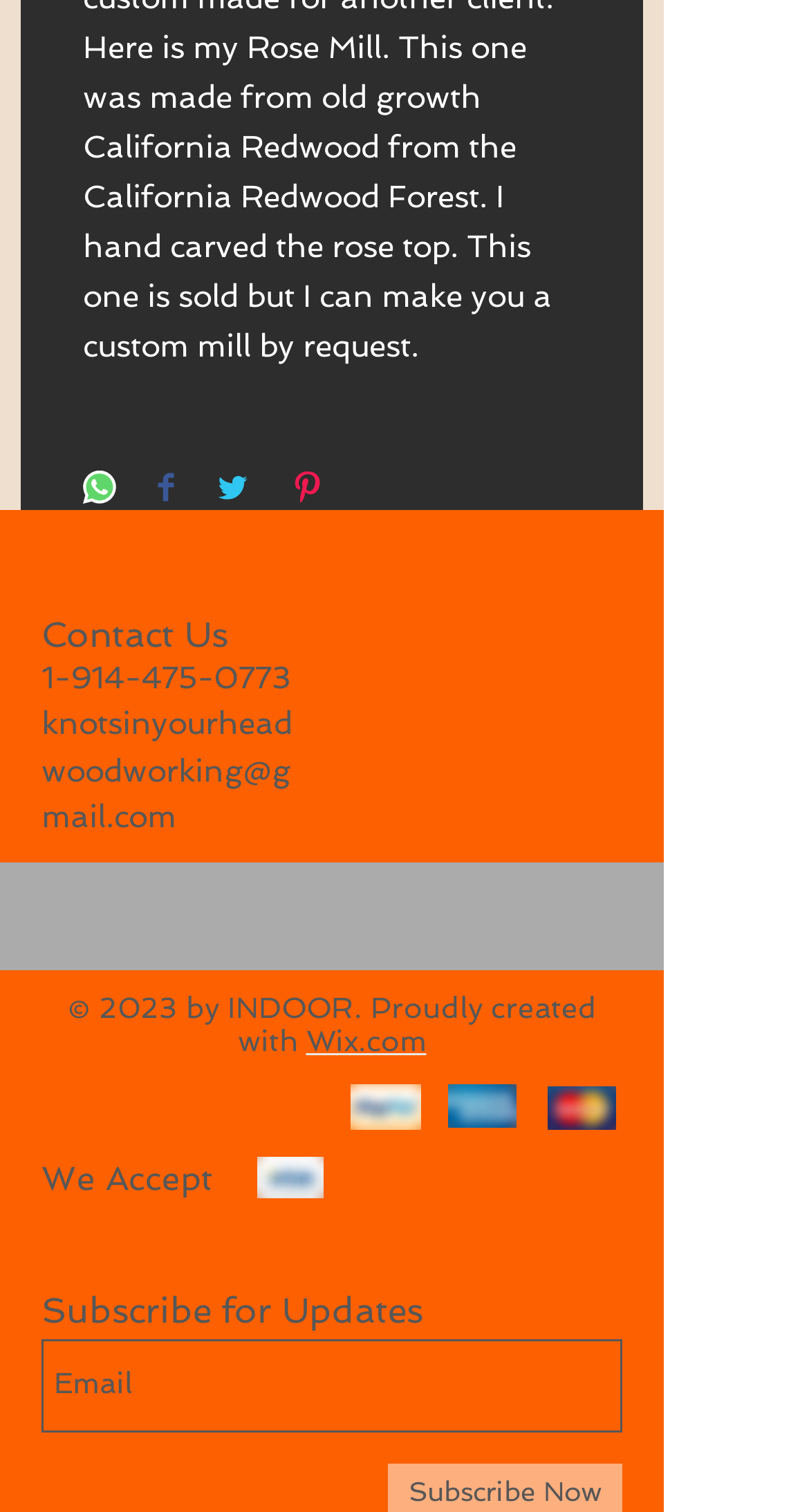Determine the bounding box coordinates of the clickable area required to perform the following instruction: "Call 1-914-475-0773". The coordinates should be represented as four float numbers between 0 and 1: [left, top, right, bottom].

[0.051, 0.436, 0.359, 0.46]